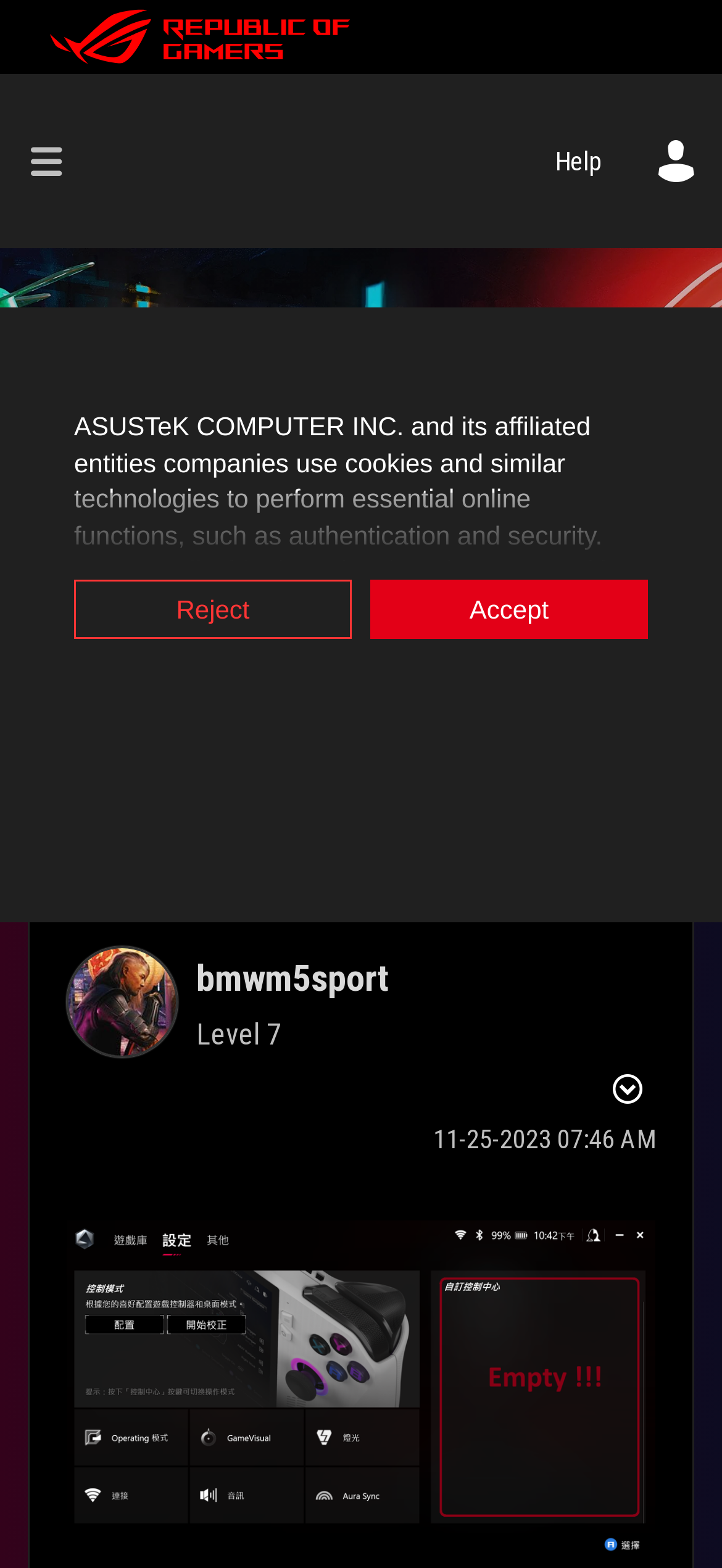Extract the main heading from the webpage content.

©ASUSTEK COMPUTER INC. ALL RIGHTS RESERVED.